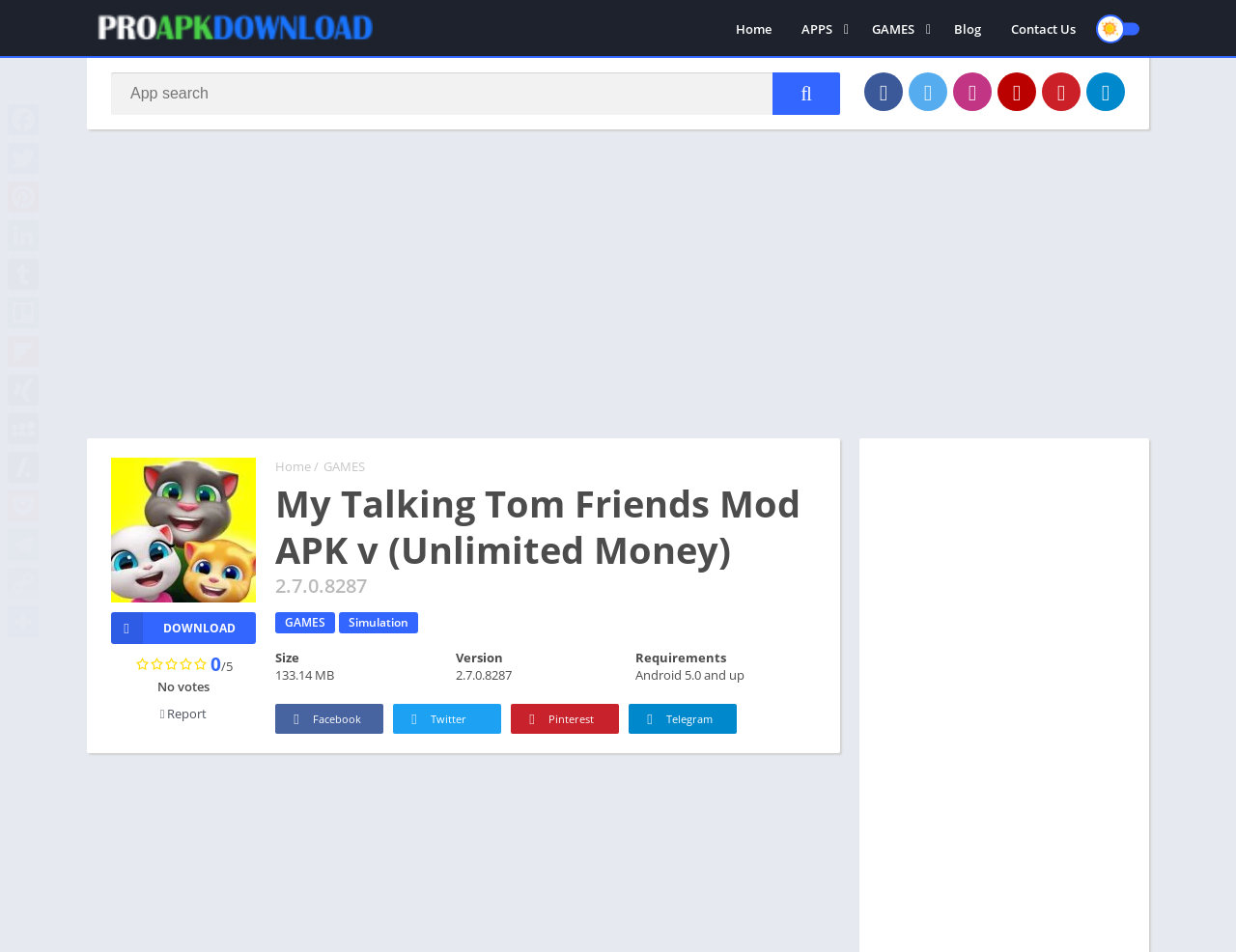What type of game is My Talking Tom Friends?
Please craft a detailed and exhaustive response to the question.

The webpage categorizes My Talking Tom Friends as a Simulation game, which is evident from the link 'Simulation' present on the webpage.